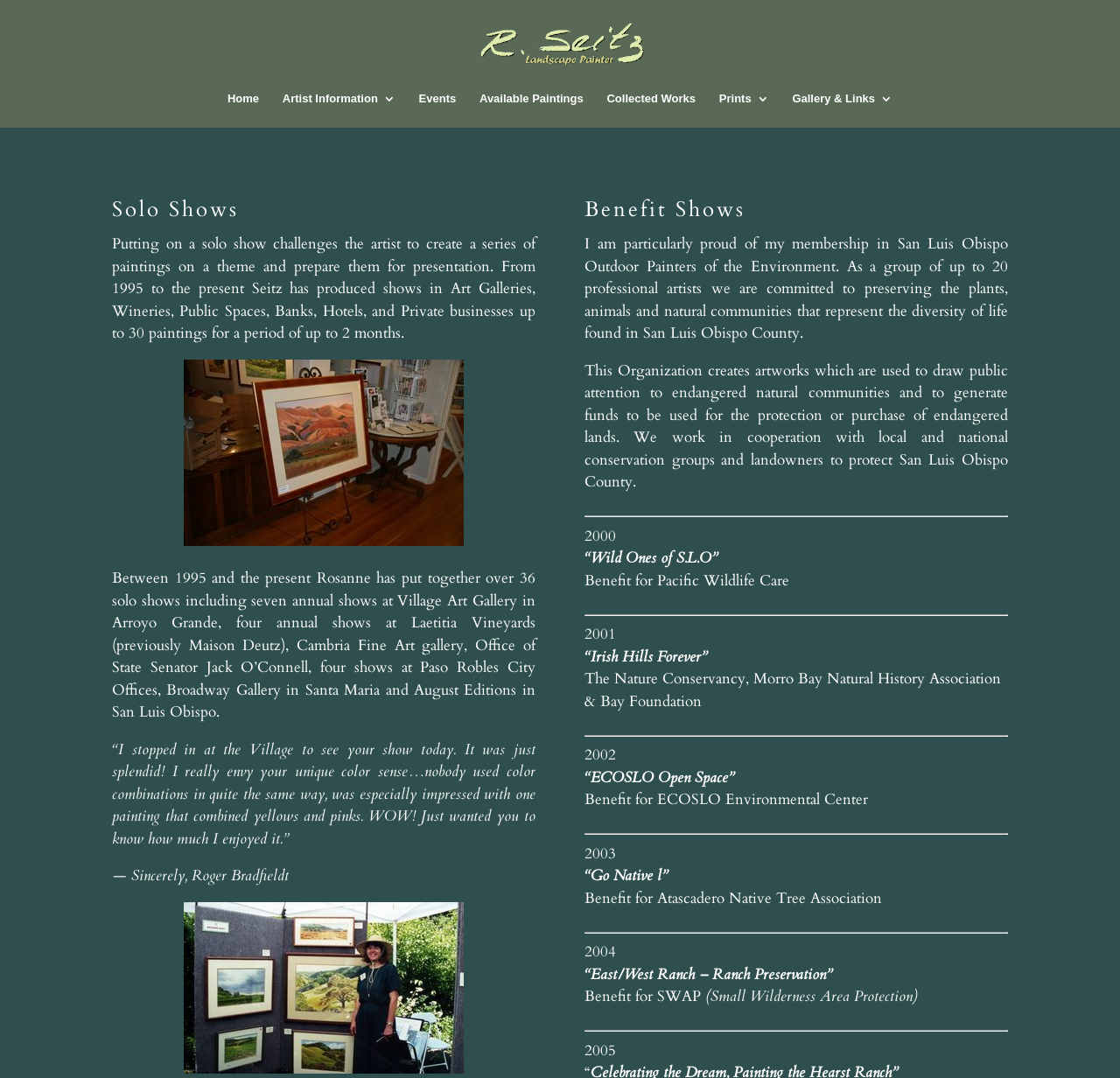Locate the bounding box coordinates of the clickable area needed to fulfill the instruction: "Explore 'Benefit Shows'".

[0.522, 0.181, 0.9, 0.216]